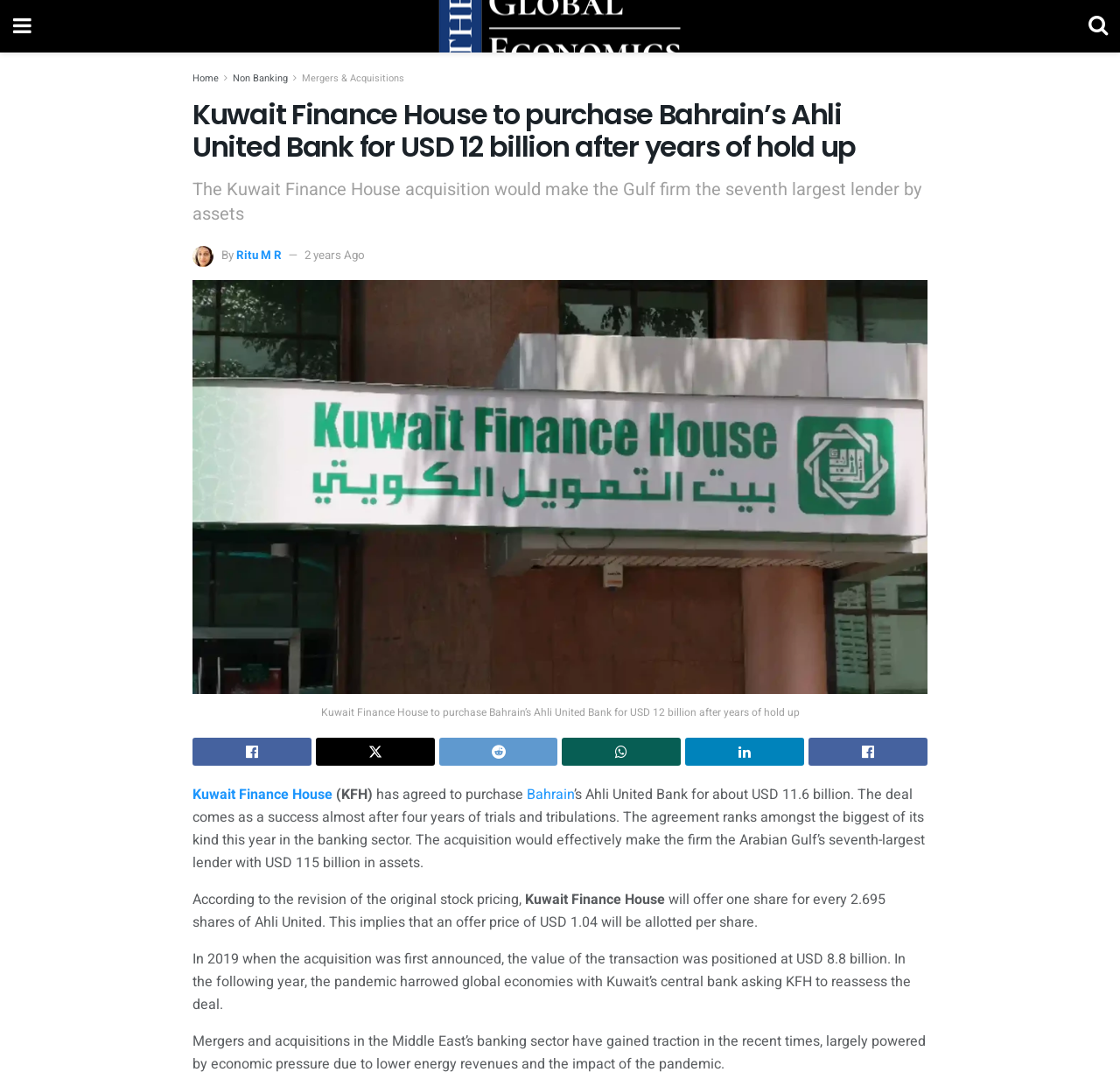What was the initial value of the transaction when it was first announced in 2019?
Make sure to answer the question with a detailed and comprehensive explanation.

The answer can be found in the paragraph that starts with 'In 2019 when the acquisition was first announced...'. The paragraph mentions that the initial value of the transaction was USD 8.8 billion.